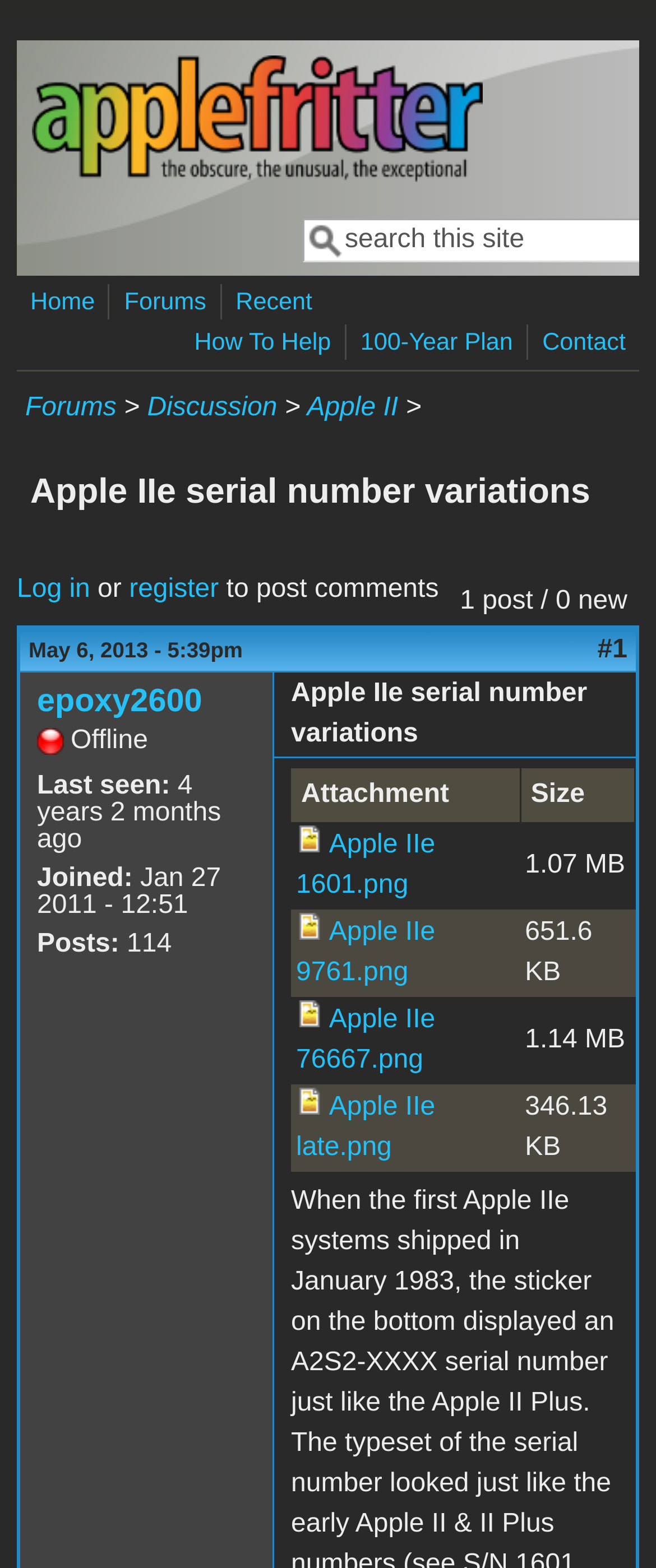Please find the bounding box coordinates in the format (top-left x, top-left y, bottom-right x, bottom-right y) for the given element description. Ensure the coordinates are floating point numbers between 0 and 1. Description: Skip to main content

[0.0, 0.015, 0.372, 0.016]